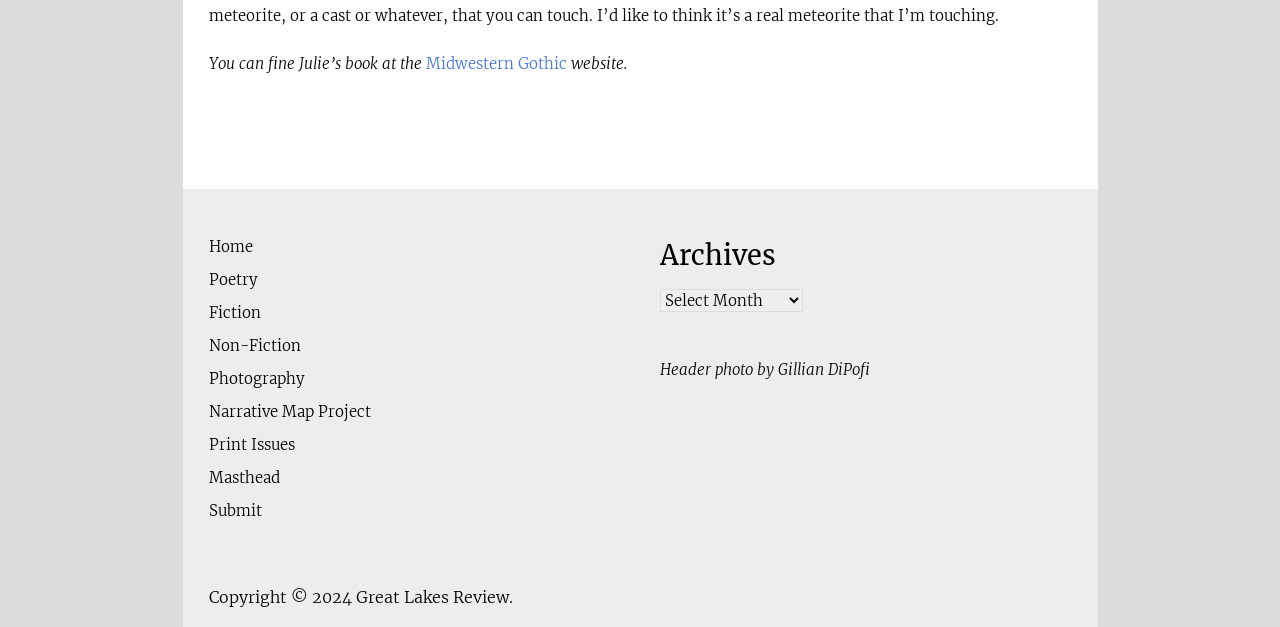Specify the bounding box coordinates of the region I need to click to perform the following instruction: "go to Home page". The coordinates must be four float numbers in the range of 0 to 1, i.e., [left, top, right, bottom].

[0.163, 0.378, 0.197, 0.408]